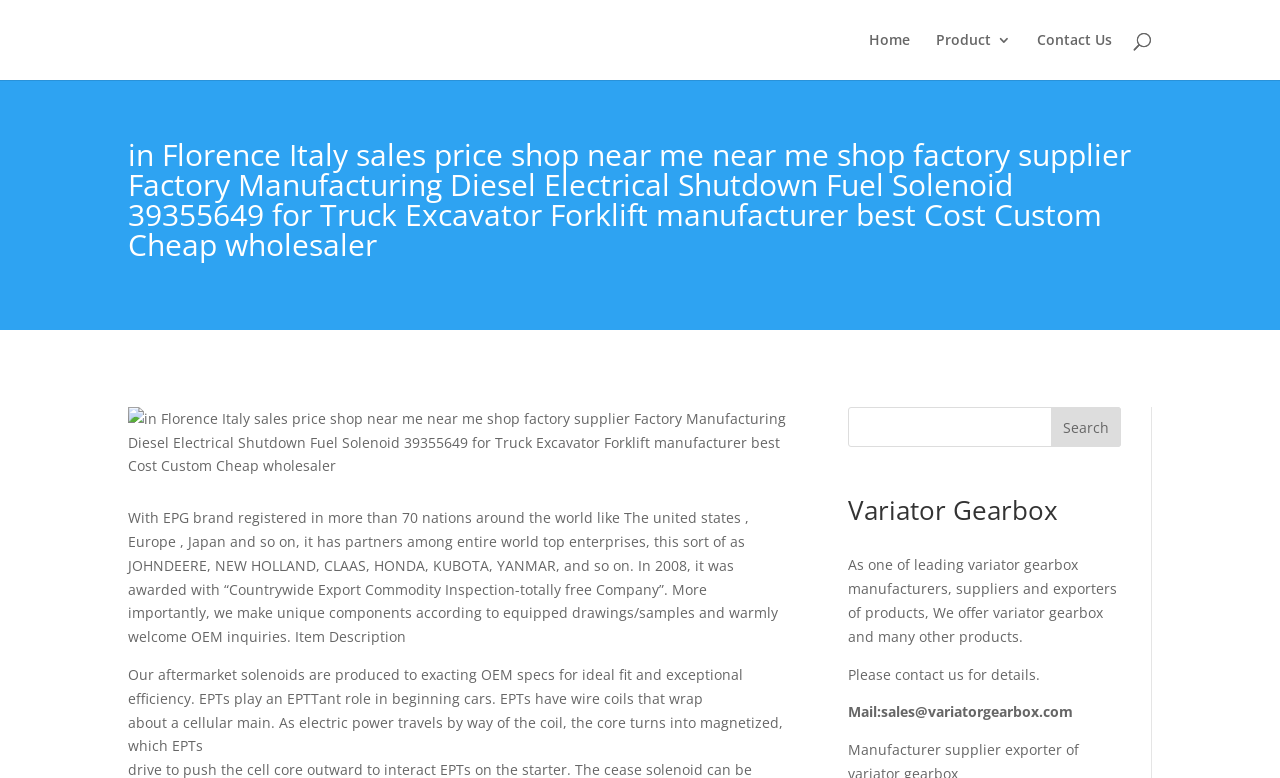Determine the main headline from the webpage and extract its text.

in Florence Italy sales price shop near me near me shop factory supplier Factory Manufacturing Diesel Electrical Shutdown Fuel Solenoid 39355649 for Truck Excavator Forklift manufacturer best Cost Custom Cheap wholesaler